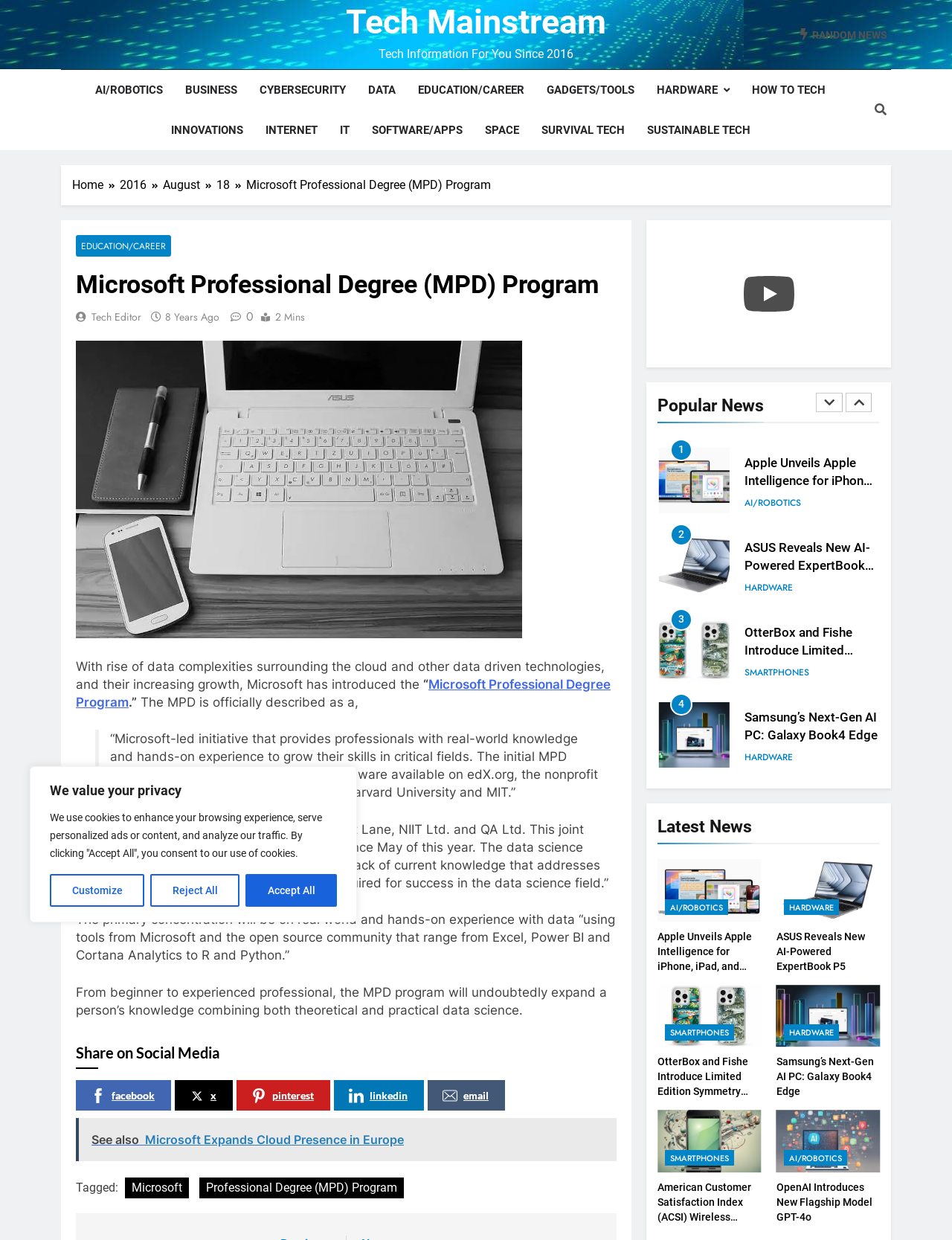Could you specify the bounding box coordinates for the clickable section to complete the following instruction: "Click the 'Share on Social Media' button"?

[0.08, 0.841, 0.23, 0.856]